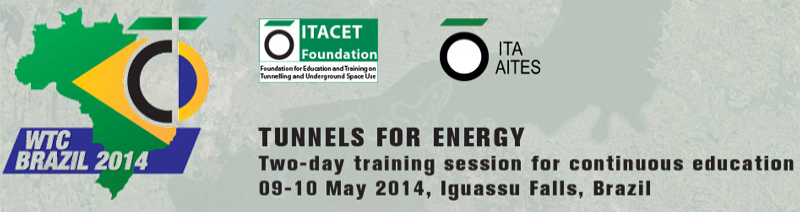Create an extensive caption that includes all significant details of the image.

The image showcases a promotional banner for the "Tunnels for Energy" event, organized by the ITACET Foundation. It features a map outline of Brazil in green, symbolizing the host country for this training session. The event is highlighted with the date of May 9-10, 2014, indicating a two-day educational seminar focused on tunneling technology and practices. Accompanying logos from the ITACET Foundation and the International Tunnelling and Underground Space Association (ITA) signify institutional support and collaboration for this event. This initiative aims to enhance continuous education in tunneling, demonstrating a commitment to advancing expertise in the field. The background imagery complements the theme, enriching the visual context of the upcoming training session in Iguassu Falls, Brazil.